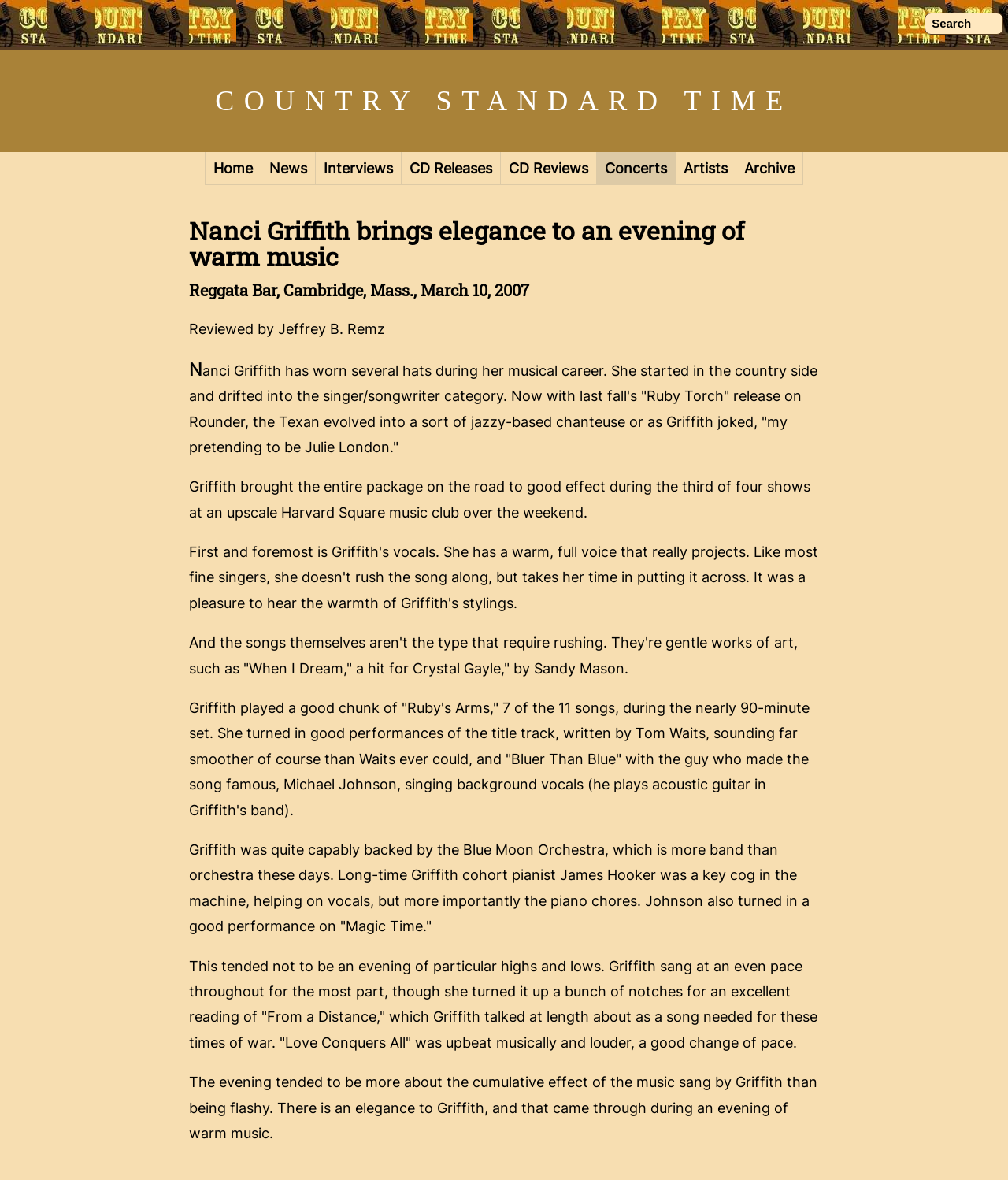Using the provided element description "CD Releases", determine the bounding box coordinates of the UI element.

[0.398, 0.129, 0.497, 0.157]